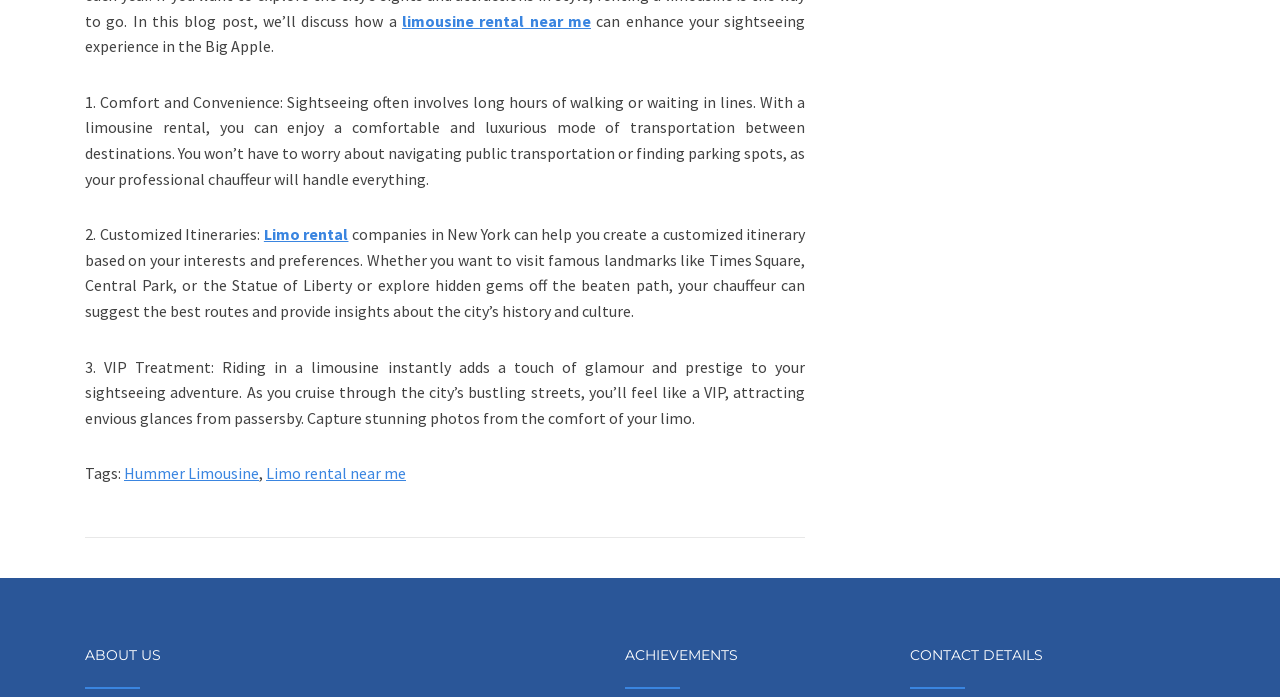What is the benefit of limousine rental for sightseeing?
Please provide a comprehensive and detailed answer to the question.

According to the webpage, one of the benefits of limousine rental for sightseeing is comfort and convenience, which involves not having to worry about navigating public transportation or finding parking spots, as a professional chauffeur will handle everything.